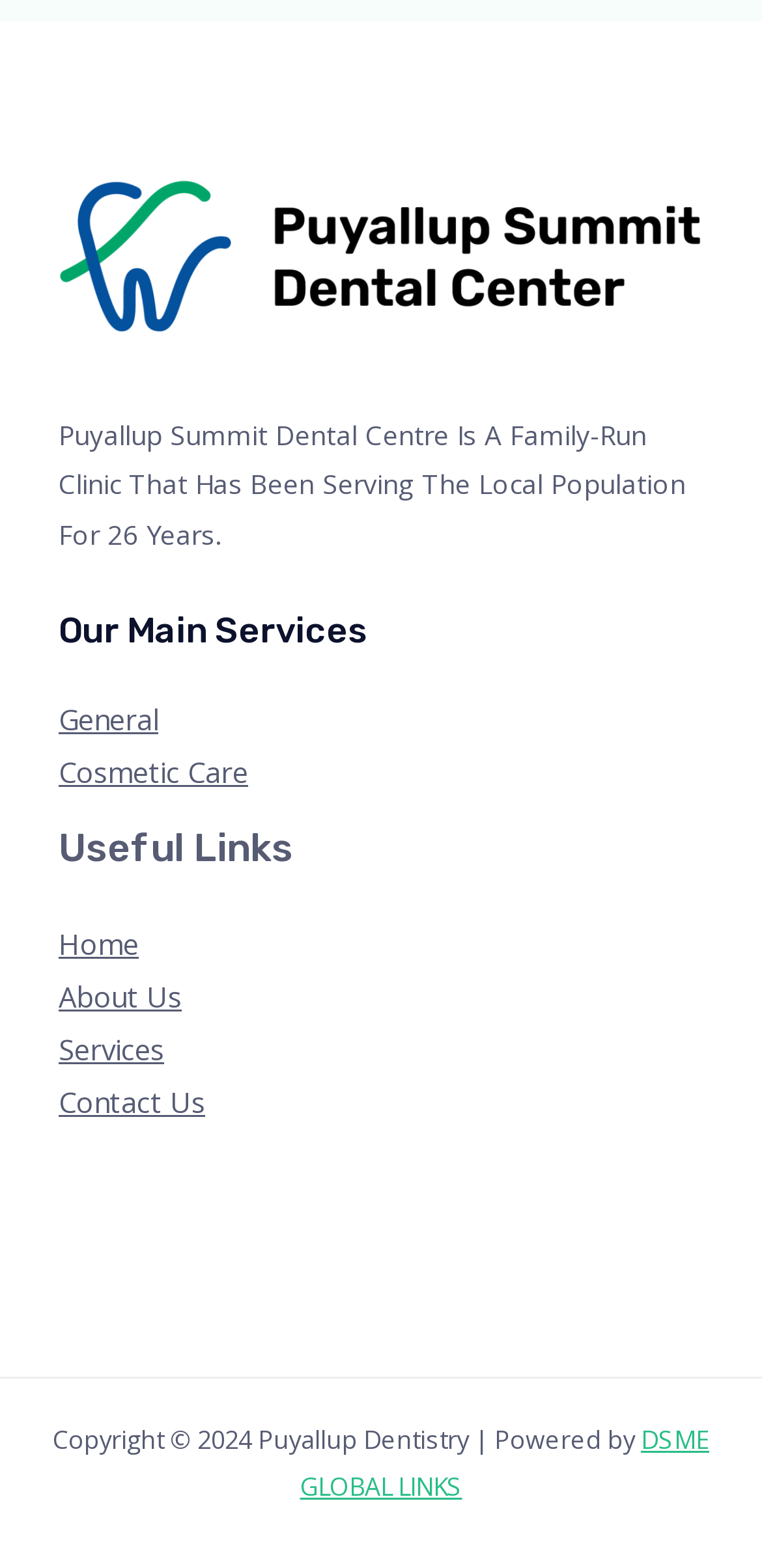Indicate the bounding box coordinates of the element that needs to be clicked to satisfy the following instruction: "Go to About Us". The coordinates should be four float numbers between 0 and 1, i.e., [left, top, right, bottom].

[0.077, 0.622, 0.238, 0.647]